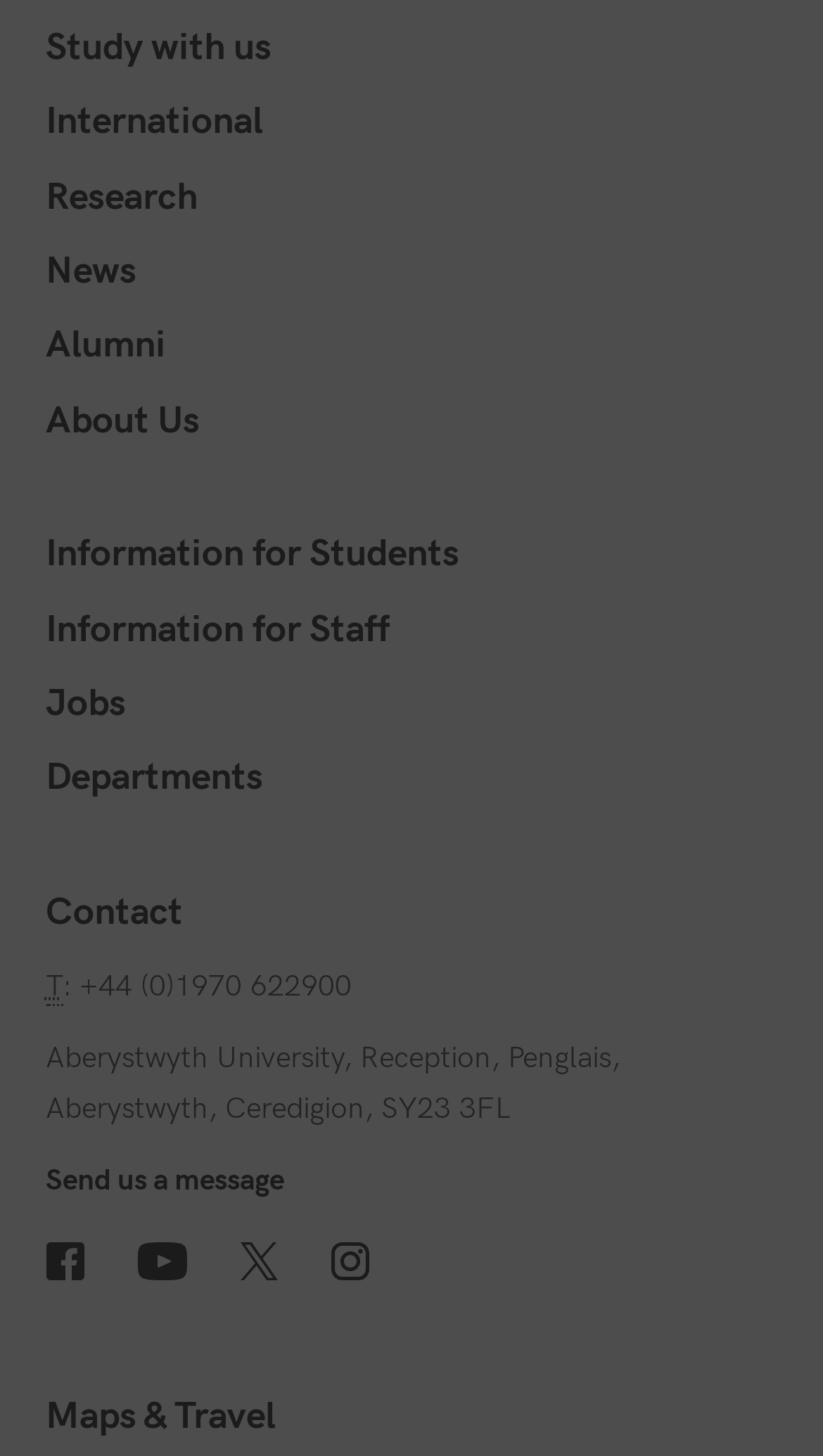Please examine the image and answer the question with a detailed explanation:
What is the phone number of Aberystwyth University?

I found the phone number by looking at the static text element that contains the phone number, which is located below the 'Telephone' abbreviation.